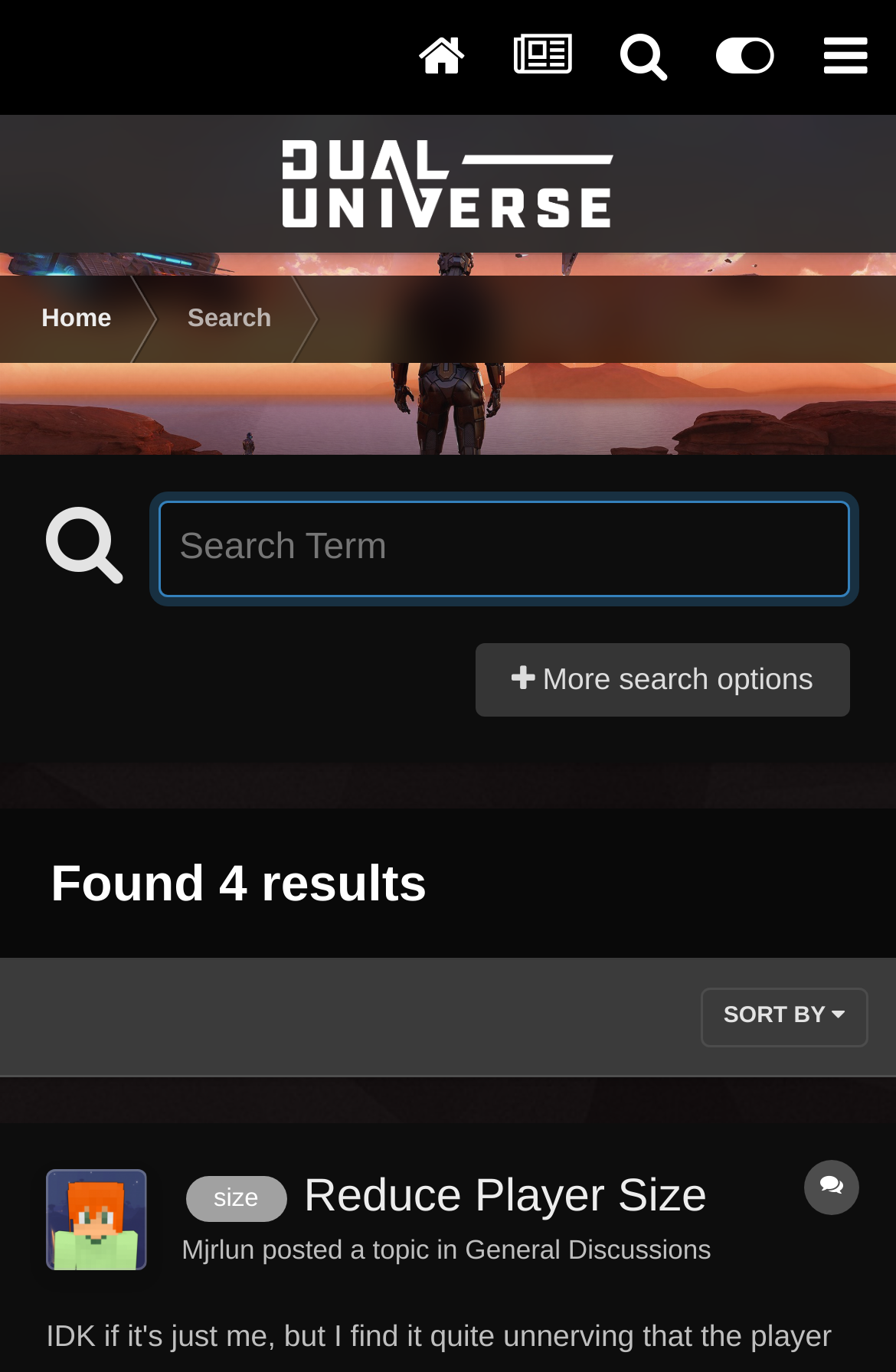Please locate the bounding box coordinates of the element that needs to be clicked to achieve the following instruction: "Go to the home page". The coordinates should be four float numbers between 0 and 1, i.e., [left, top, right, bottom].

[0.0, 0.201, 0.163, 0.265]